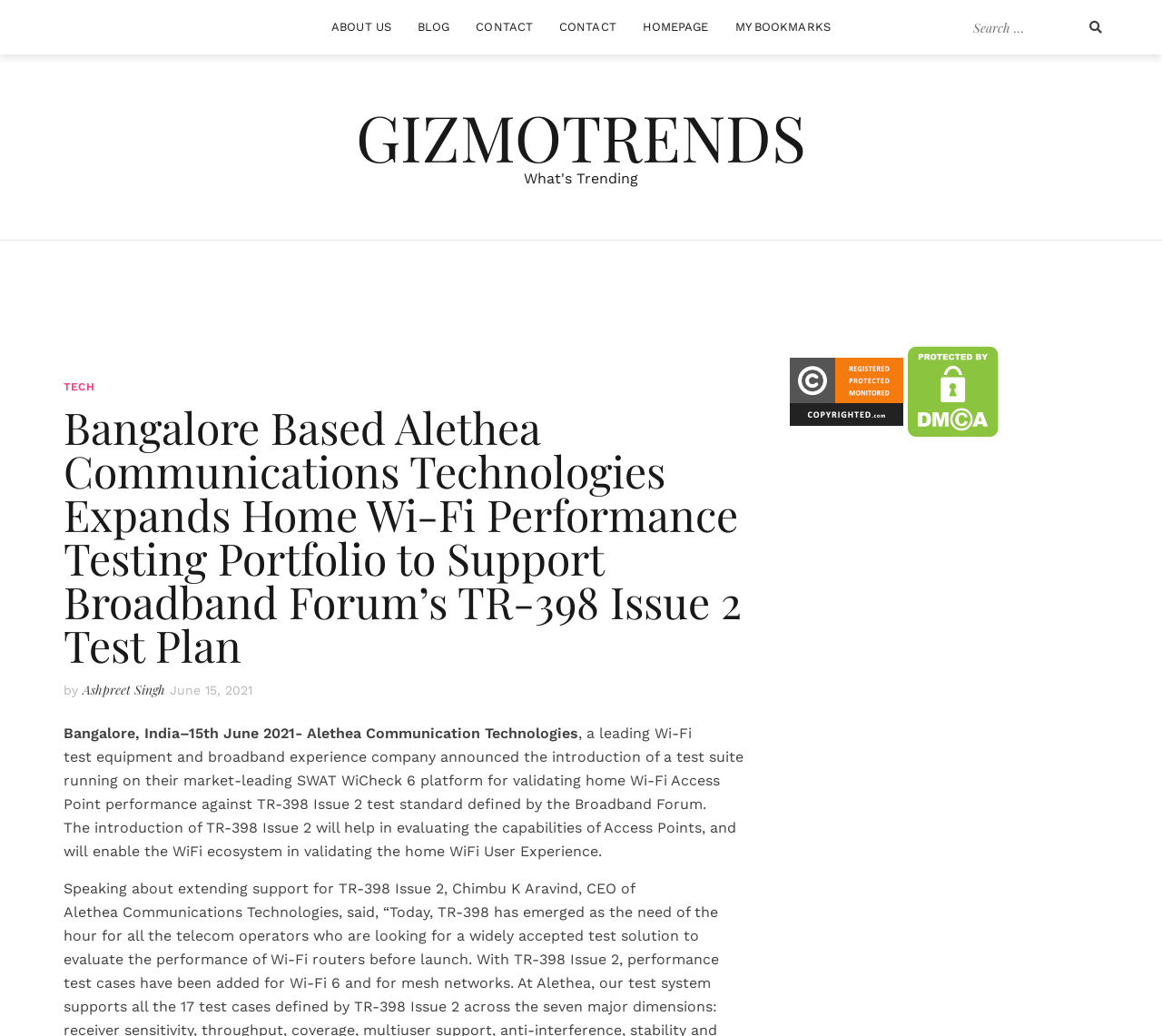What is the date of the article?
Based on the image, respond with a single word or phrase.

June 15, 2021